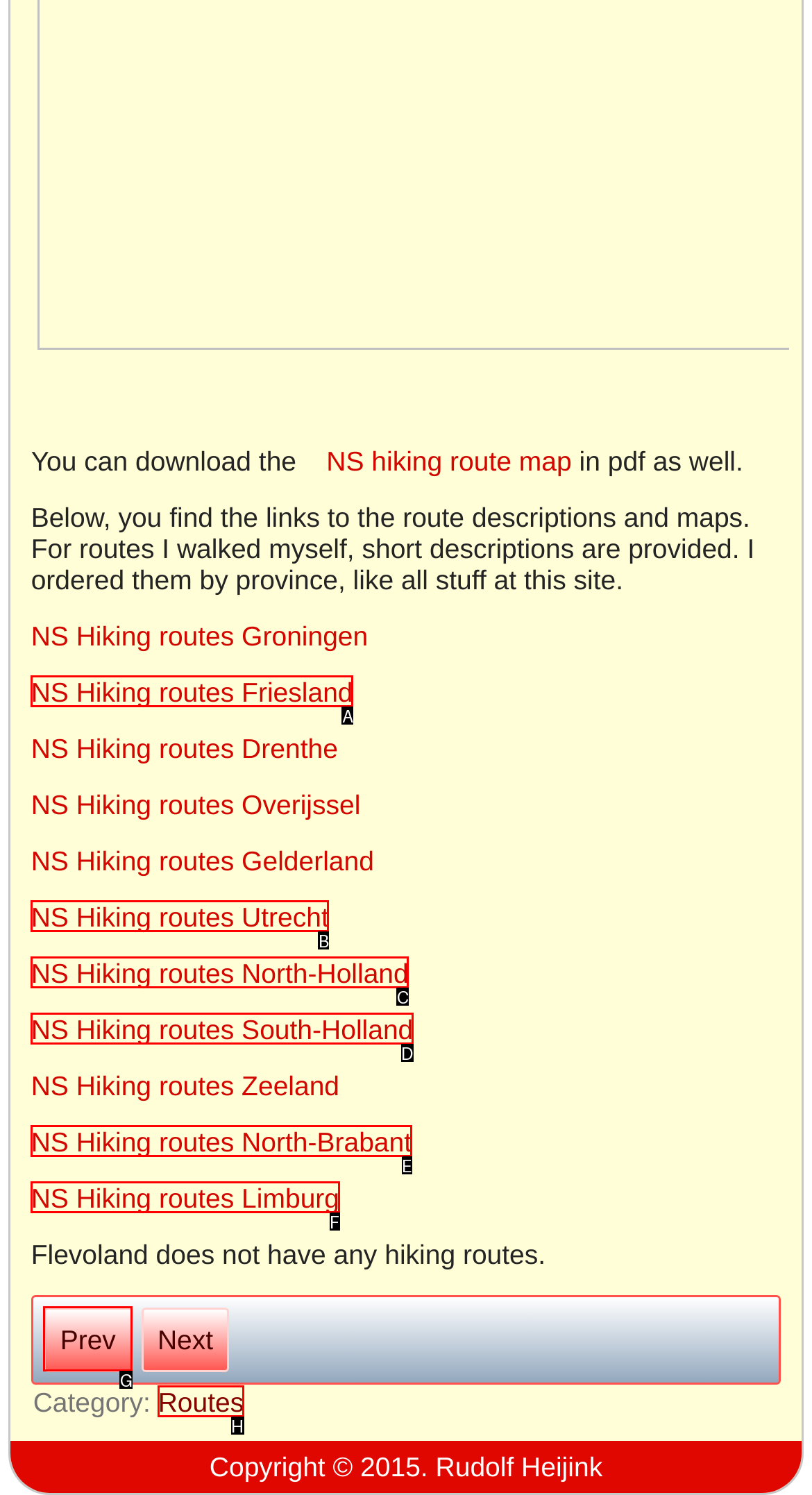Choose the letter that best represents the description: Prev. Provide the letter as your response.

G